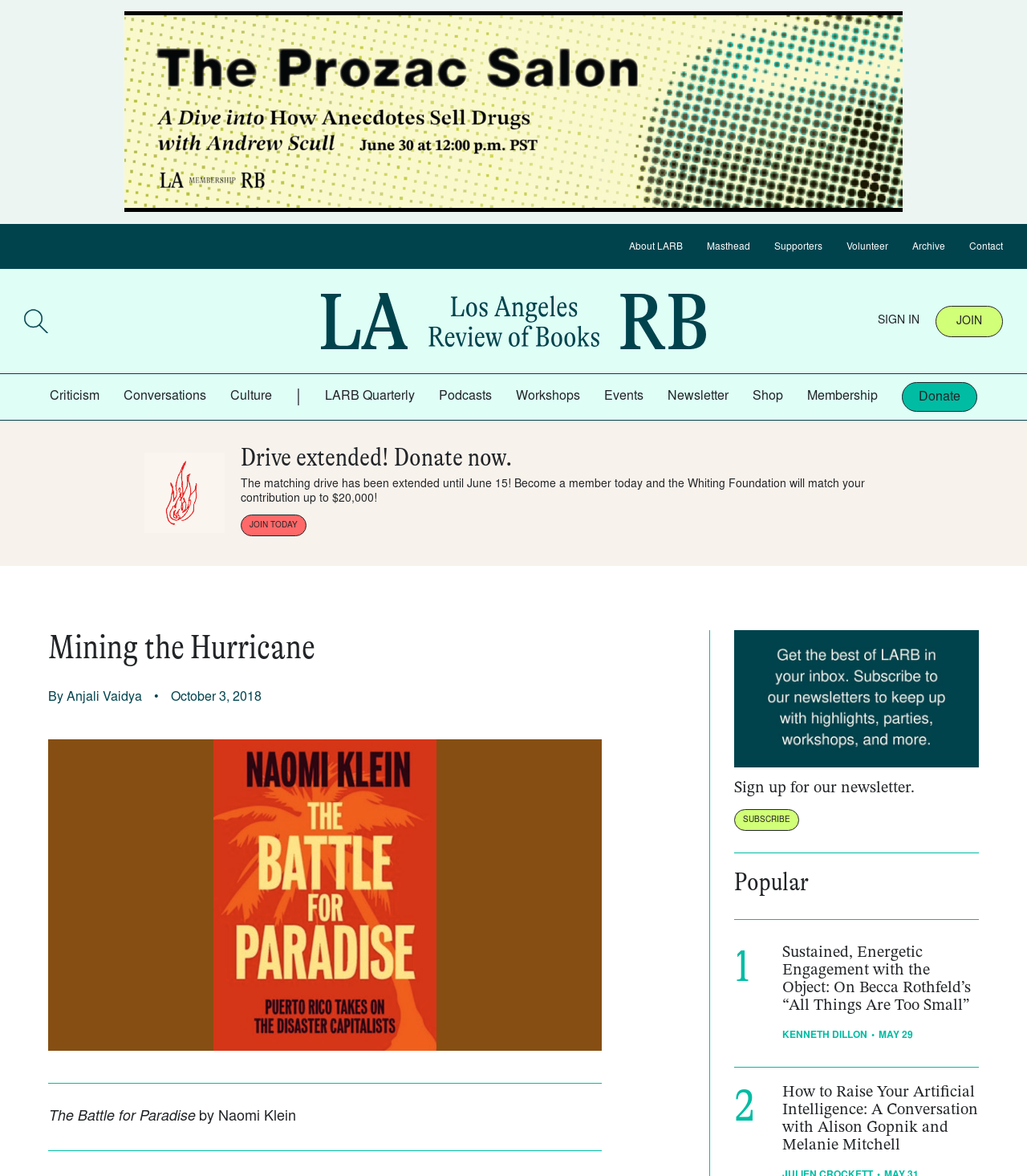Please identify the coordinates of the bounding box for the clickable region that will accomplish this instruction: "Sign in to the website".

[0.855, 0.268, 0.895, 0.278]